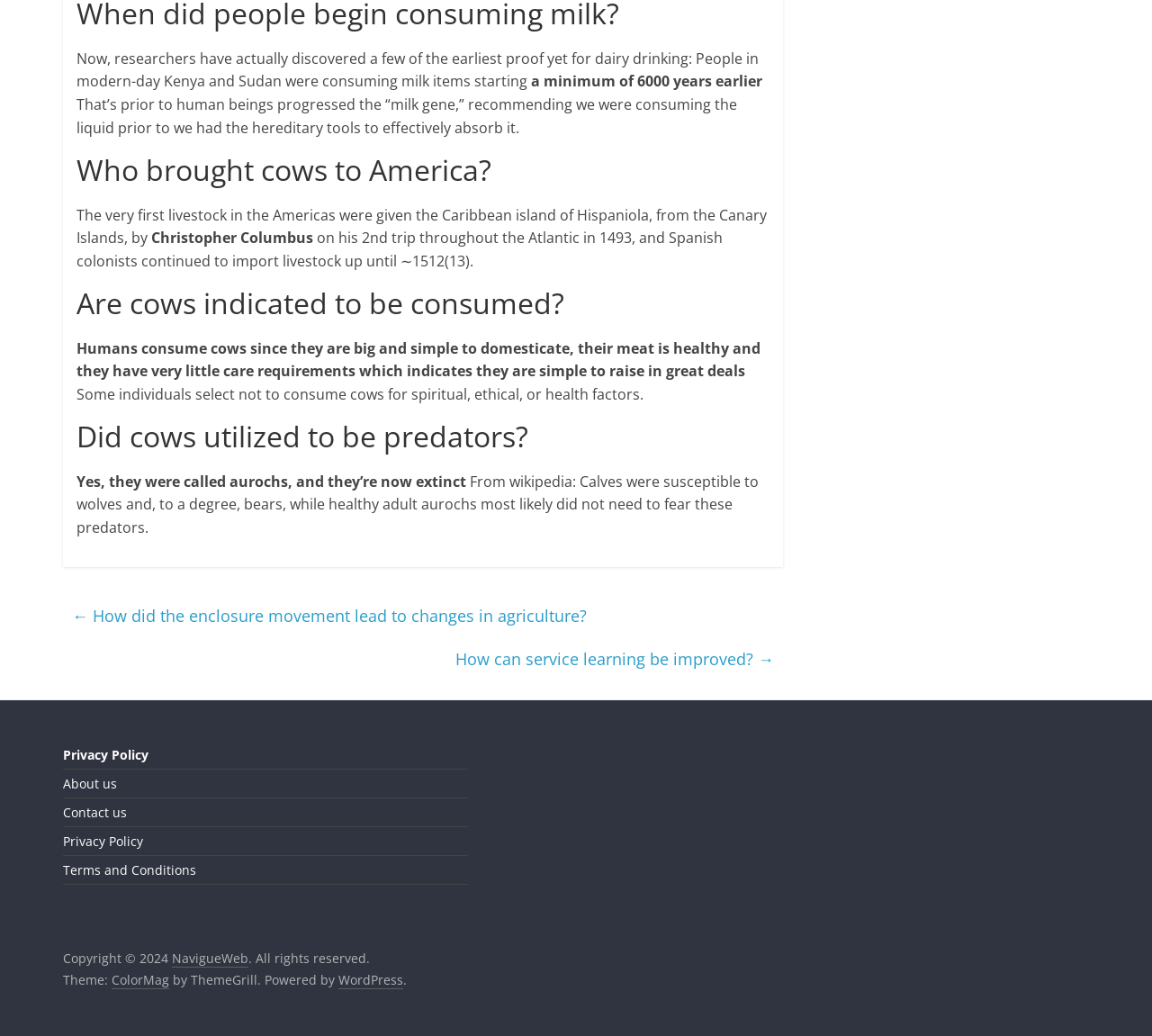Please specify the bounding box coordinates of the clickable section necessary to execute the following command: "Click the link to learn about the enclosure movement".

[0.062, 0.579, 0.509, 0.609]